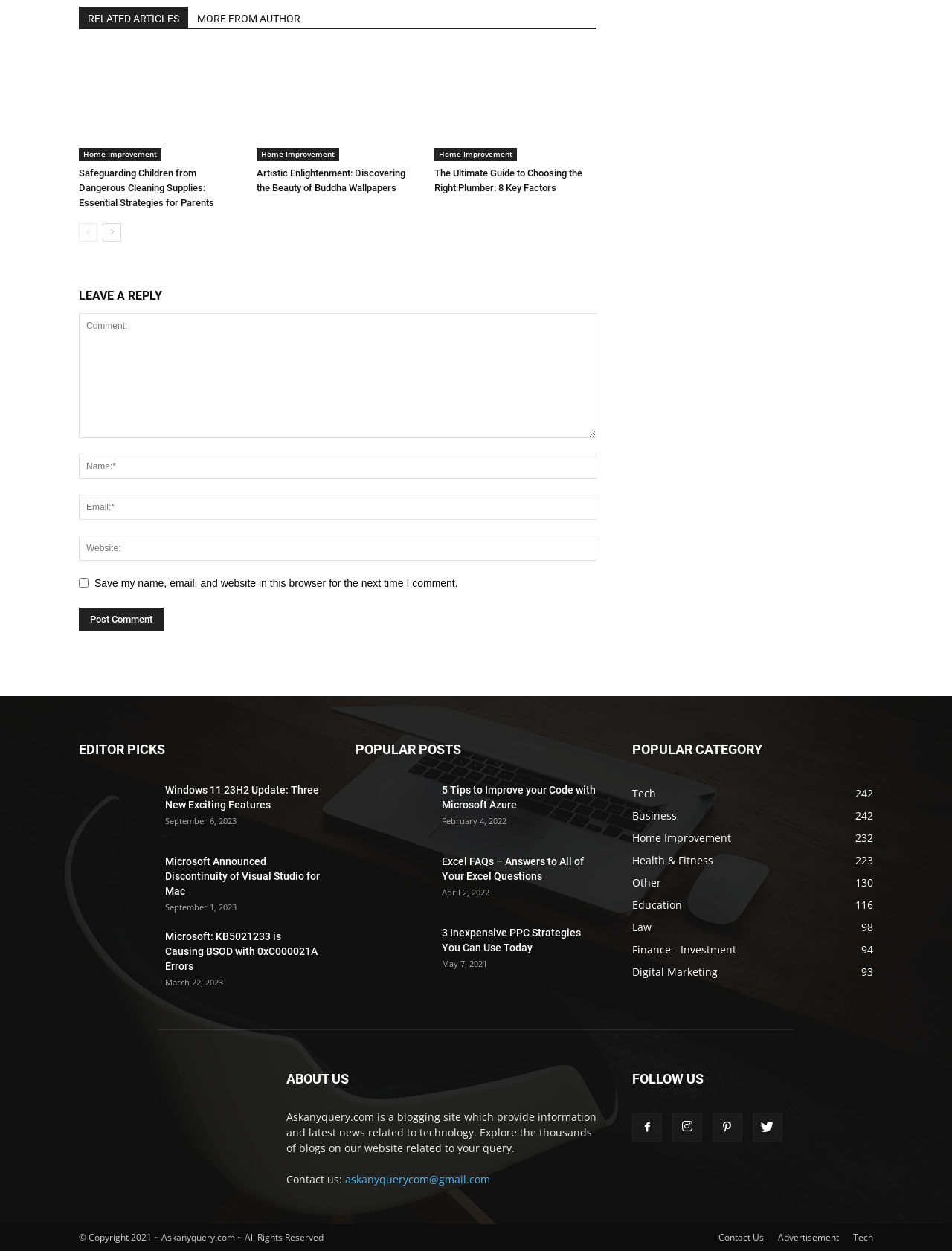Please identify the bounding box coordinates of the element that needs to be clicked to execute the following command: "Read more about 'Join us for Sunday June 9 for Worship'". Provide the bounding box using four float numbers between 0 and 1, formatted as [left, top, right, bottom].

None